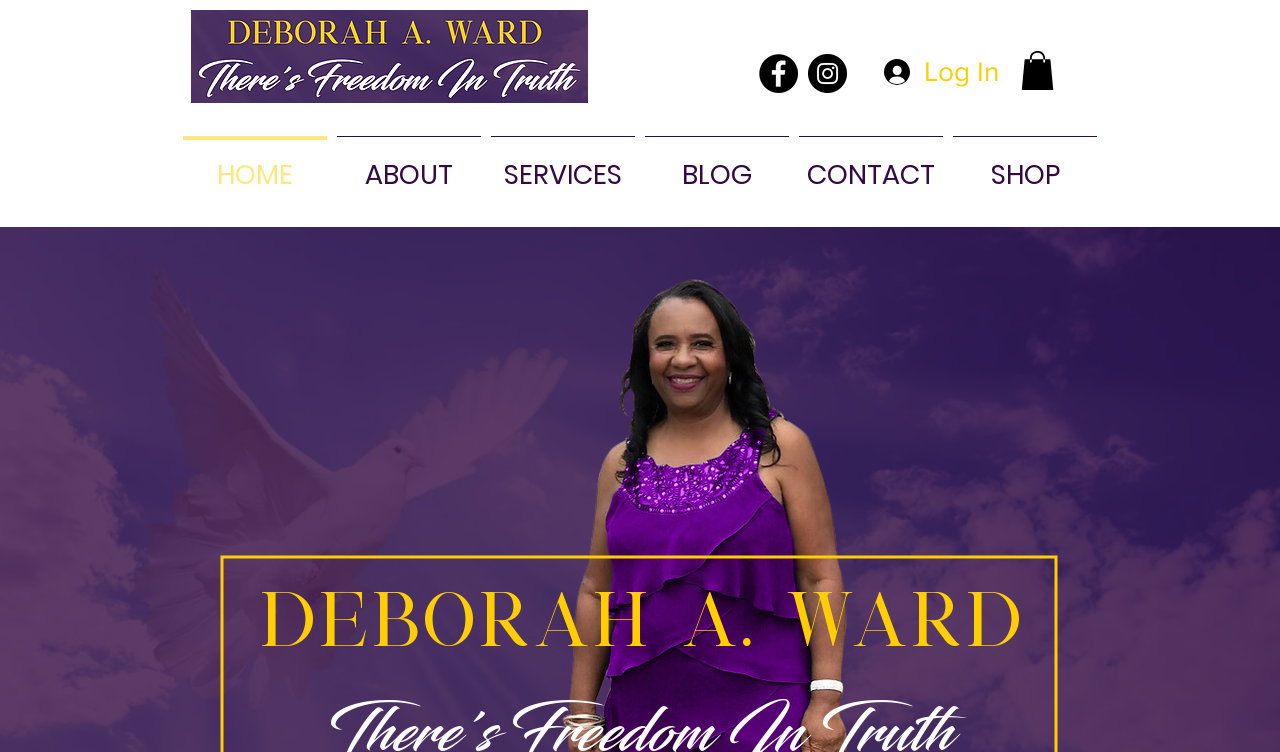Predict the bounding box of the UI element based on this description: "Log In".

[0.68, 0.061, 0.781, 0.129]